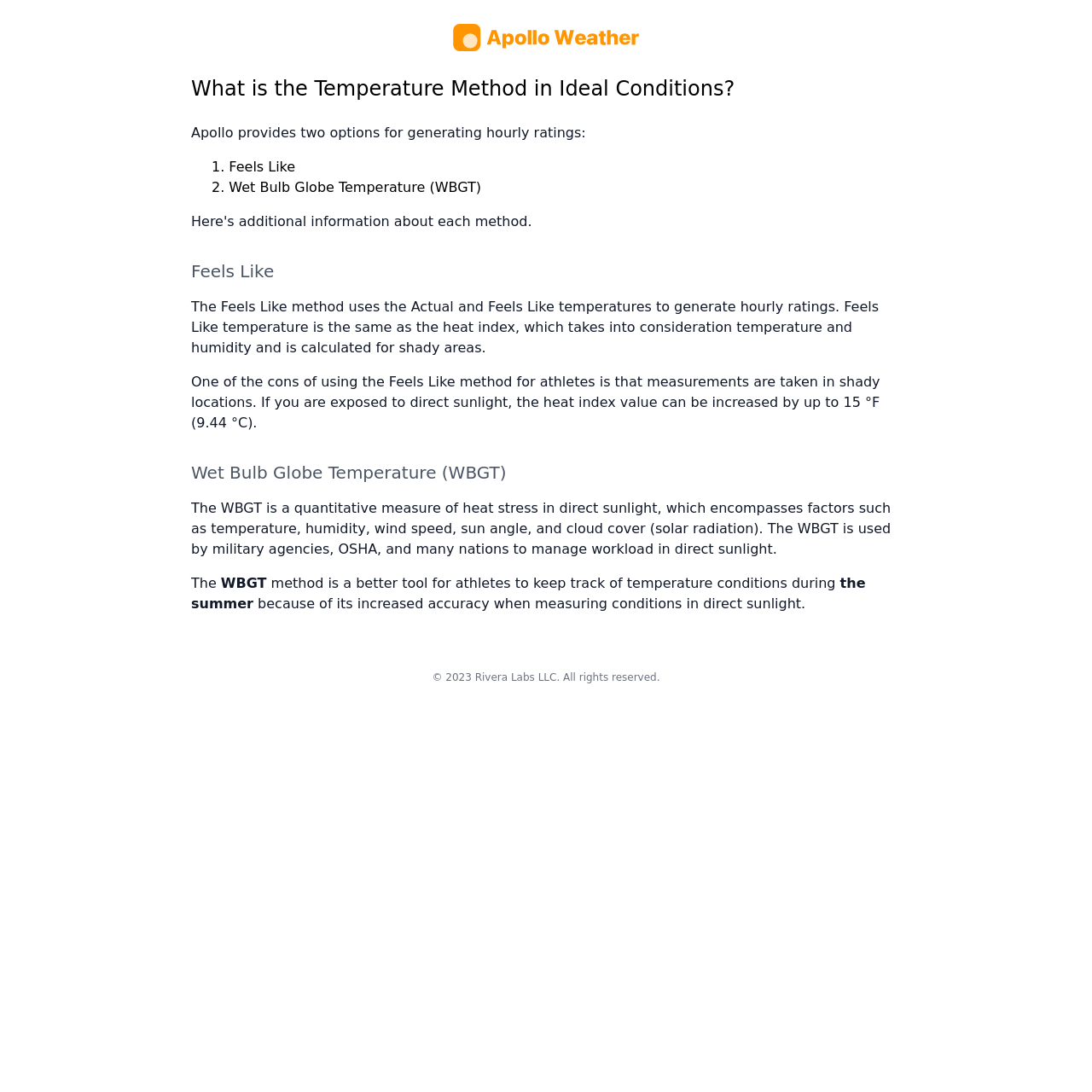Who owns the copyright of the webpage?
Respond with a short answer, either a single word or a phrase, based on the image.

Rivera Labs LLC